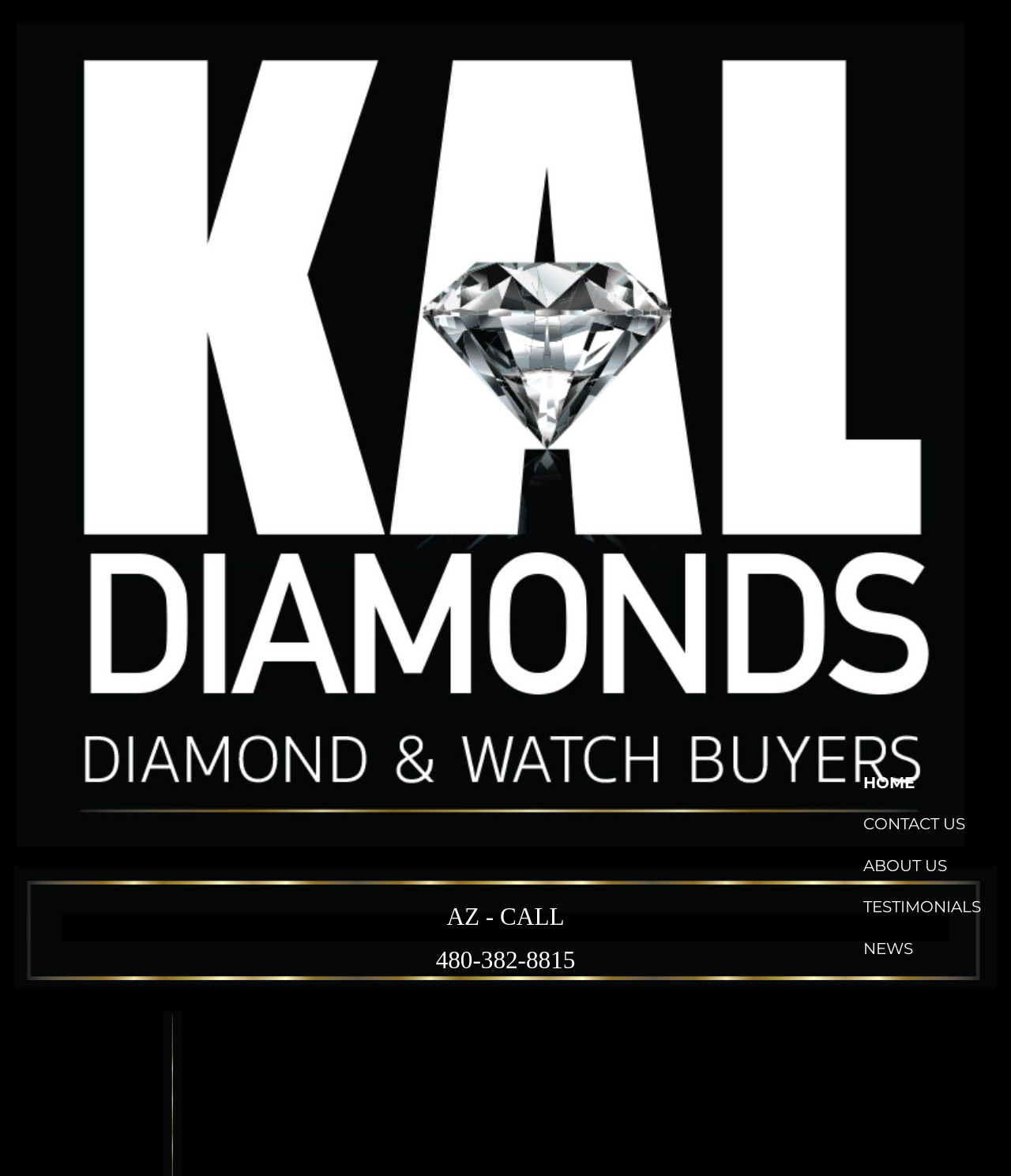What is the phone number for AZ?
Look at the screenshot and respond with a single word or phrase.

480-382-8815